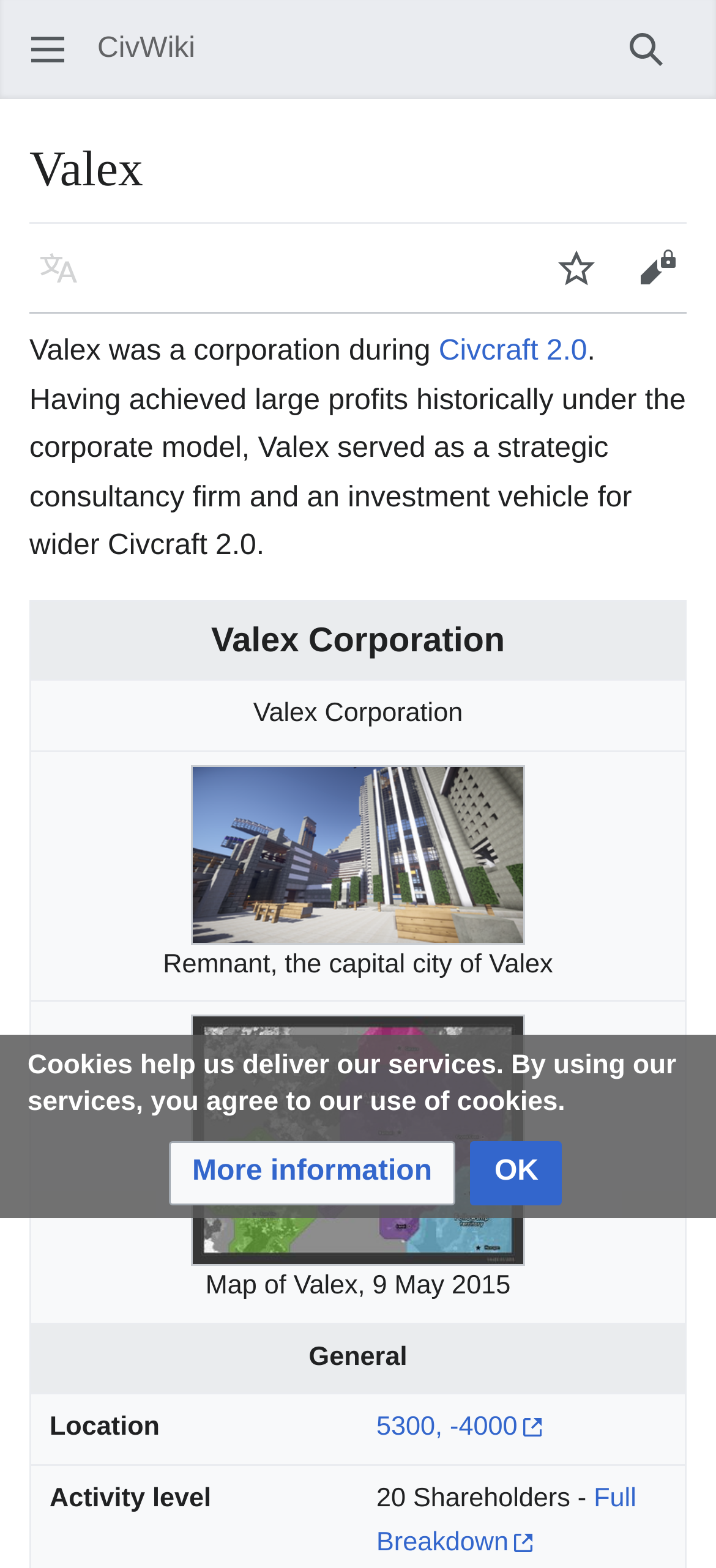Given the description: "Civcraft 2.0", determine the bounding box coordinates of the UI element. The coordinates should be formatted as four float numbers between 0 and 1, [left, top, right, bottom].

[0.613, 0.215, 0.82, 0.234]